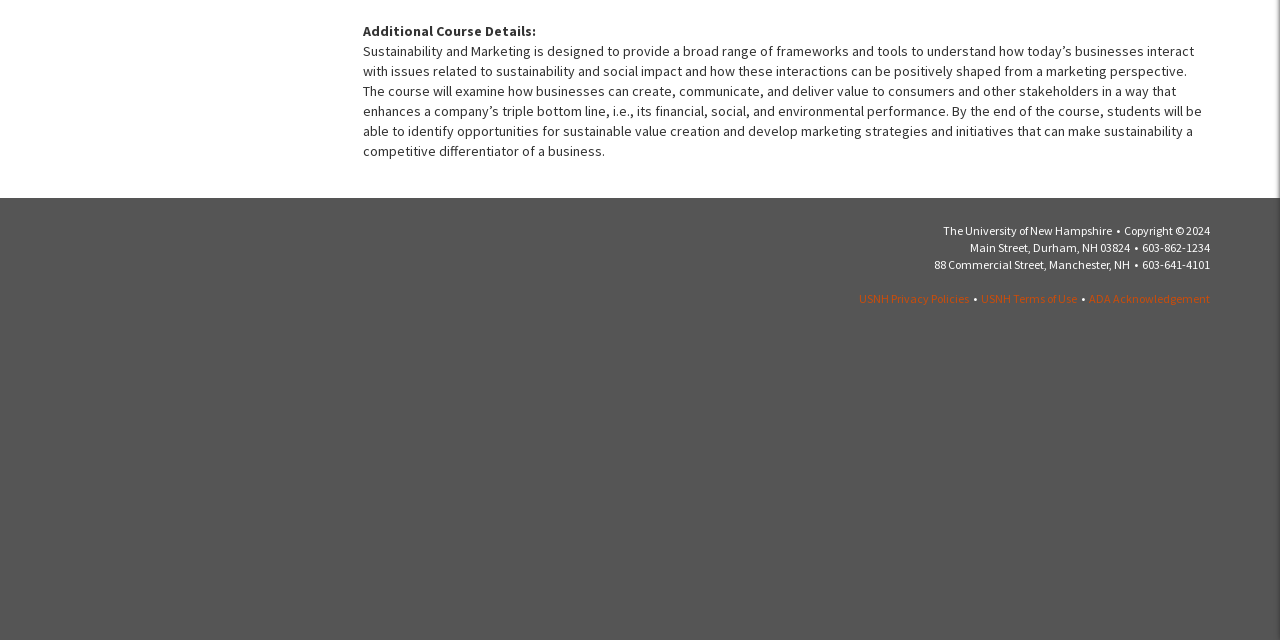Using the provided description: "Accept all", find the bounding box coordinates of the corresponding UI element. The output should be four float numbers between 0 and 1, in the format [left, top, right, bottom].

None